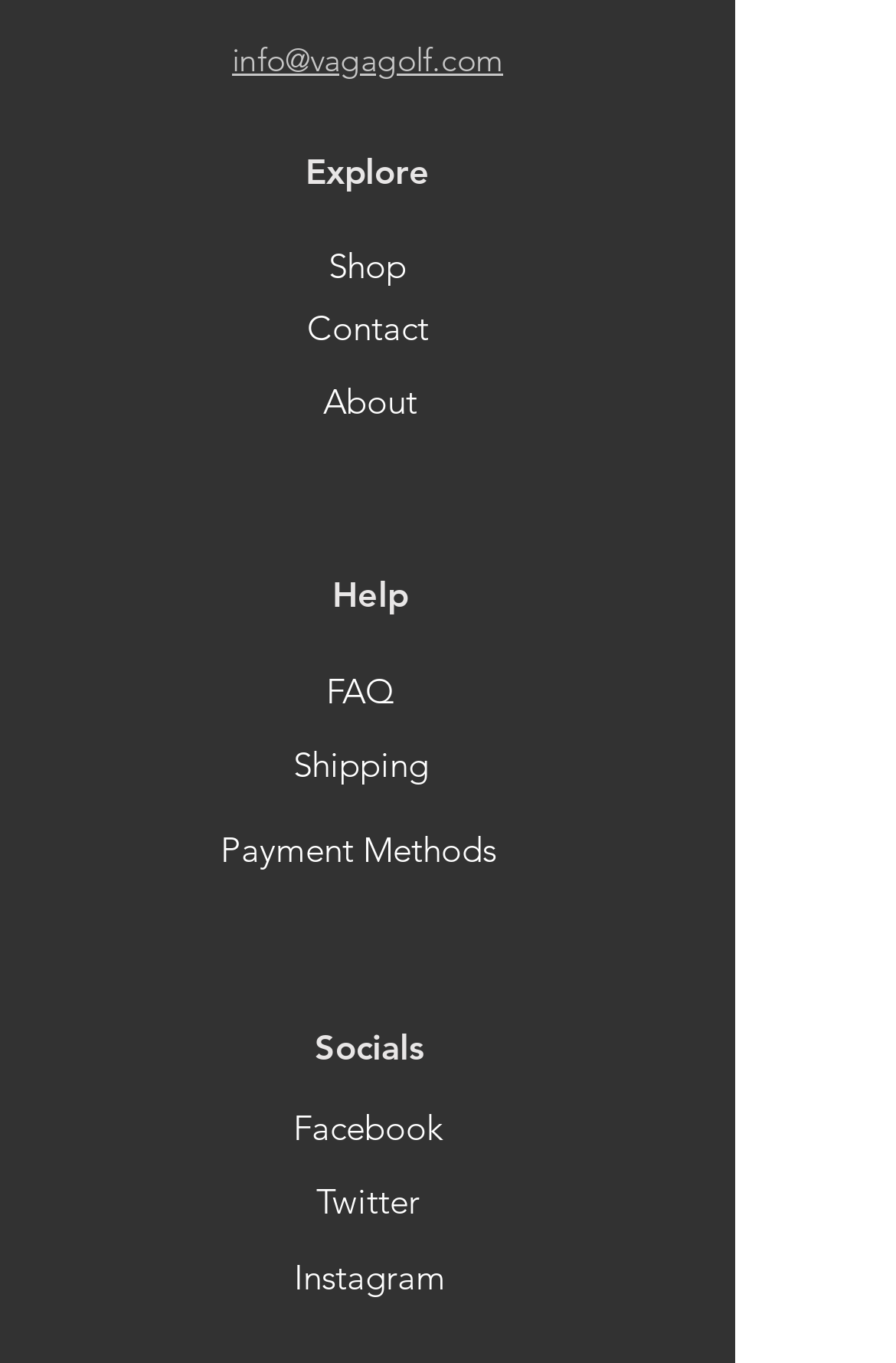Please determine the bounding box coordinates, formatted as (top-left x, top-left y, bottom-right x, bottom-right y), with all values as floating point numbers between 0 and 1. Identify the bounding box of the region described as: Payment Methods

[0.041, 0.604, 0.759, 0.641]